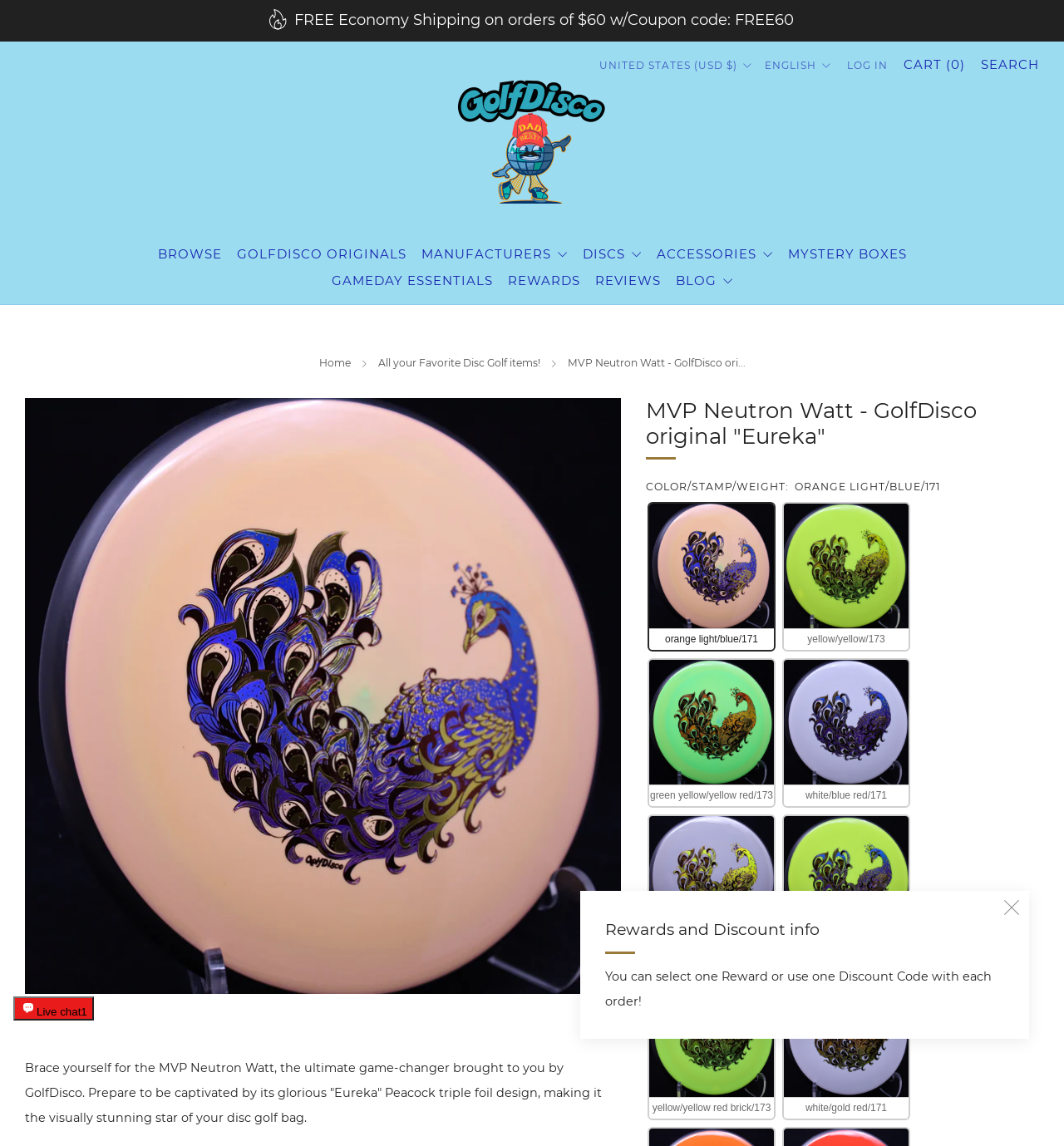Identify the bounding box for the described UI element. Provide the coordinates in (top-left x, top-left y, bottom-right x, bottom-right y) format with values ranging from 0 to 1: Reviews

[0.559, 0.233, 0.621, 0.256]